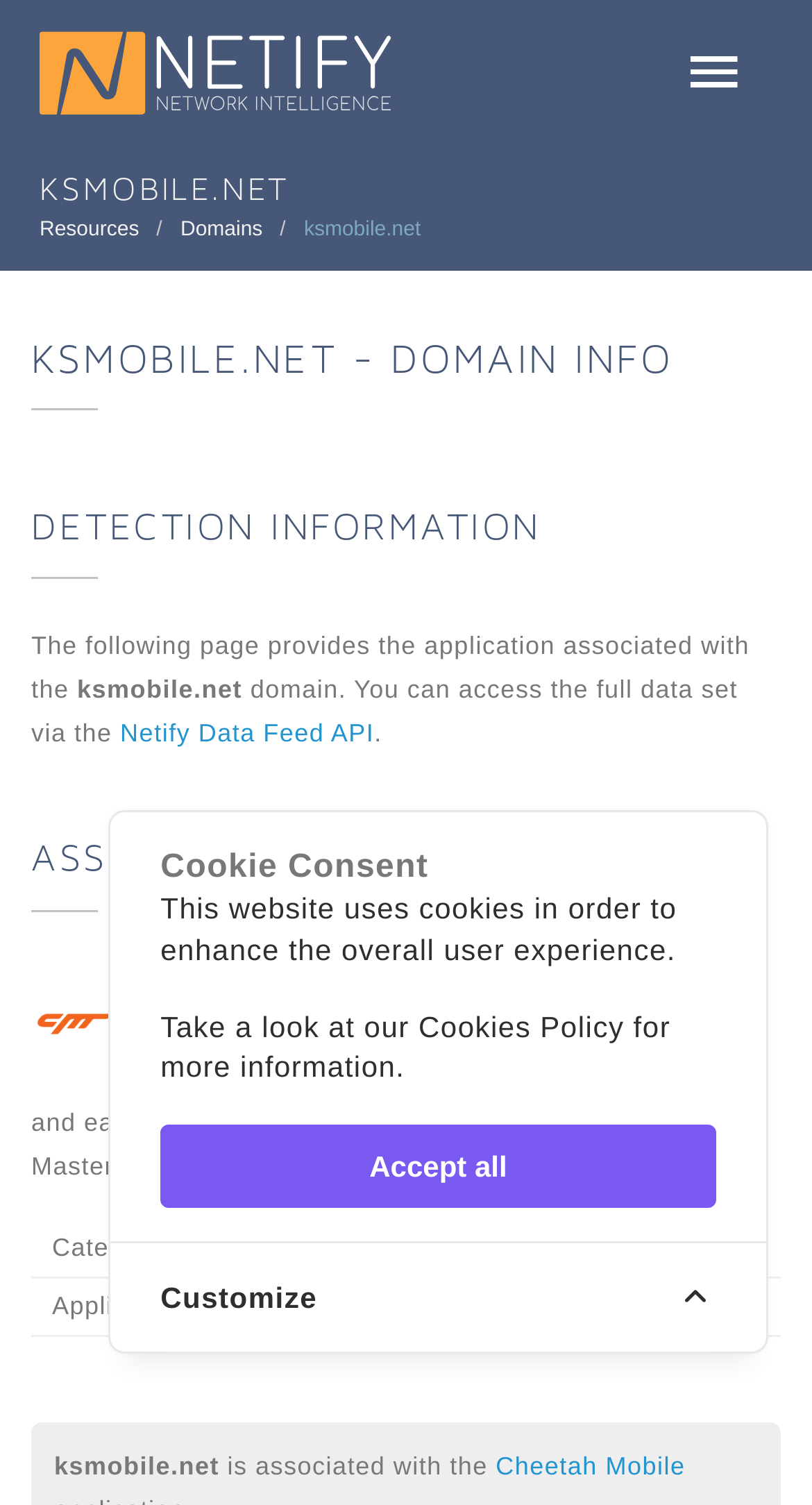Use a single word or phrase to answer the question: What is the name of the application info provider?

Cheetah Mobile